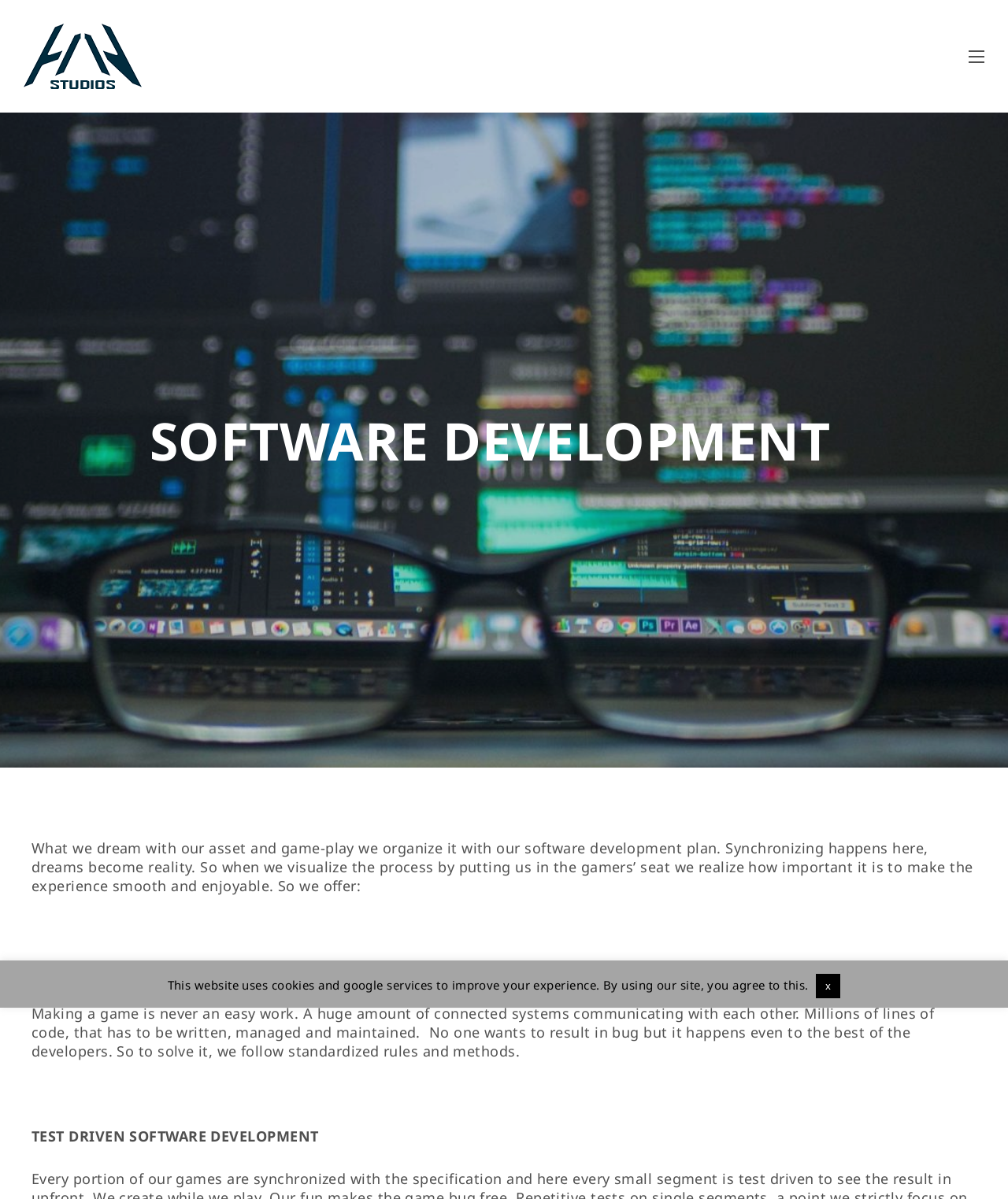Please analyze the image and provide a thorough answer to the question:
What is the challenge in making a game?

The text 'Making a game is never an easy work. A huge amount of connected systems communicating with each other. Millions of lines of code, that has to be written, managed and maintained. No one wants to result in bug but it happens even to the best of the developers.' suggests that one of the major challenges in making a game is to ensure bug-free development.